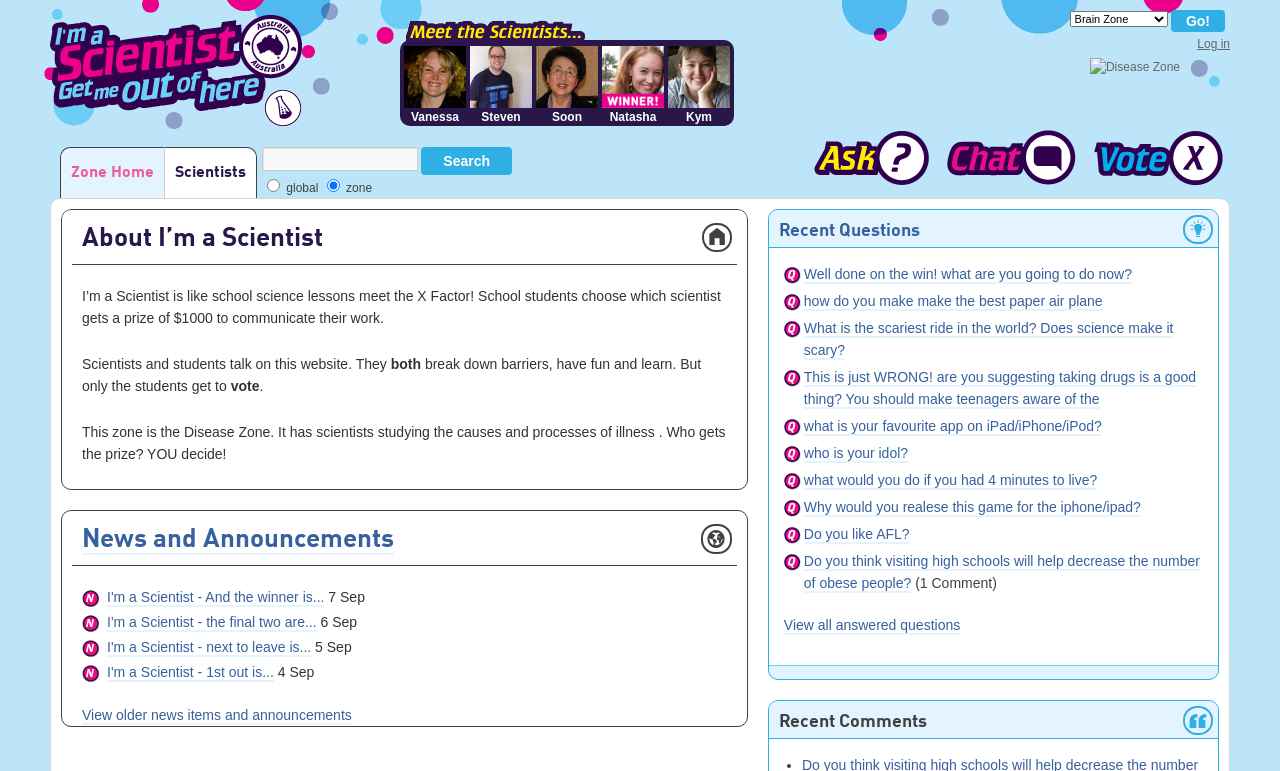Could you determine the bounding box coordinates of the clickable element to complete the instruction: "Search for a scientist"? Provide the coordinates as four float numbers between 0 and 1, i.e., [left, top, right, bottom].

[0.205, 0.191, 0.327, 0.222]